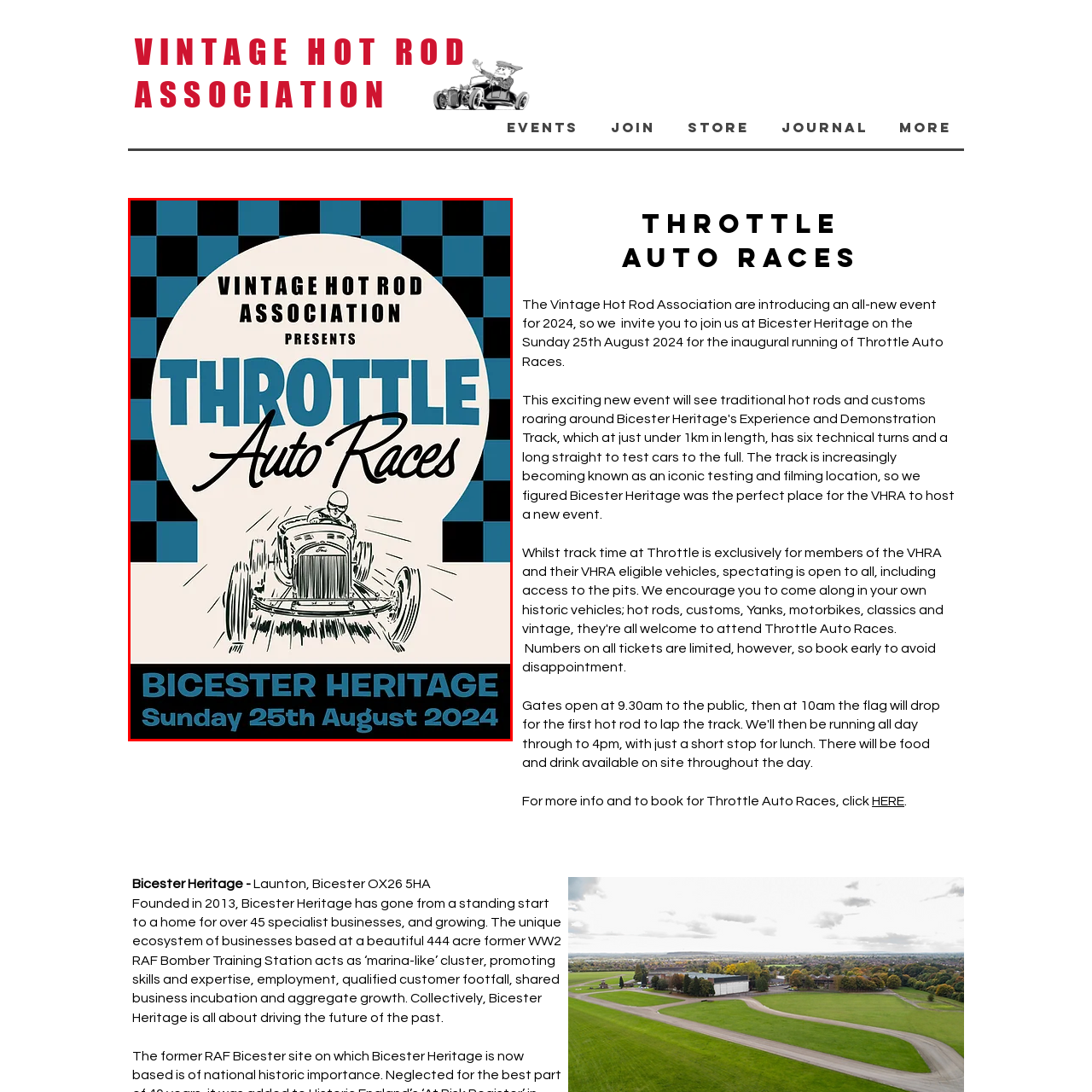Where is the event taking place?
Inspect the image indicated by the red outline and answer the question with a single word or short phrase.

Bicester Heritage